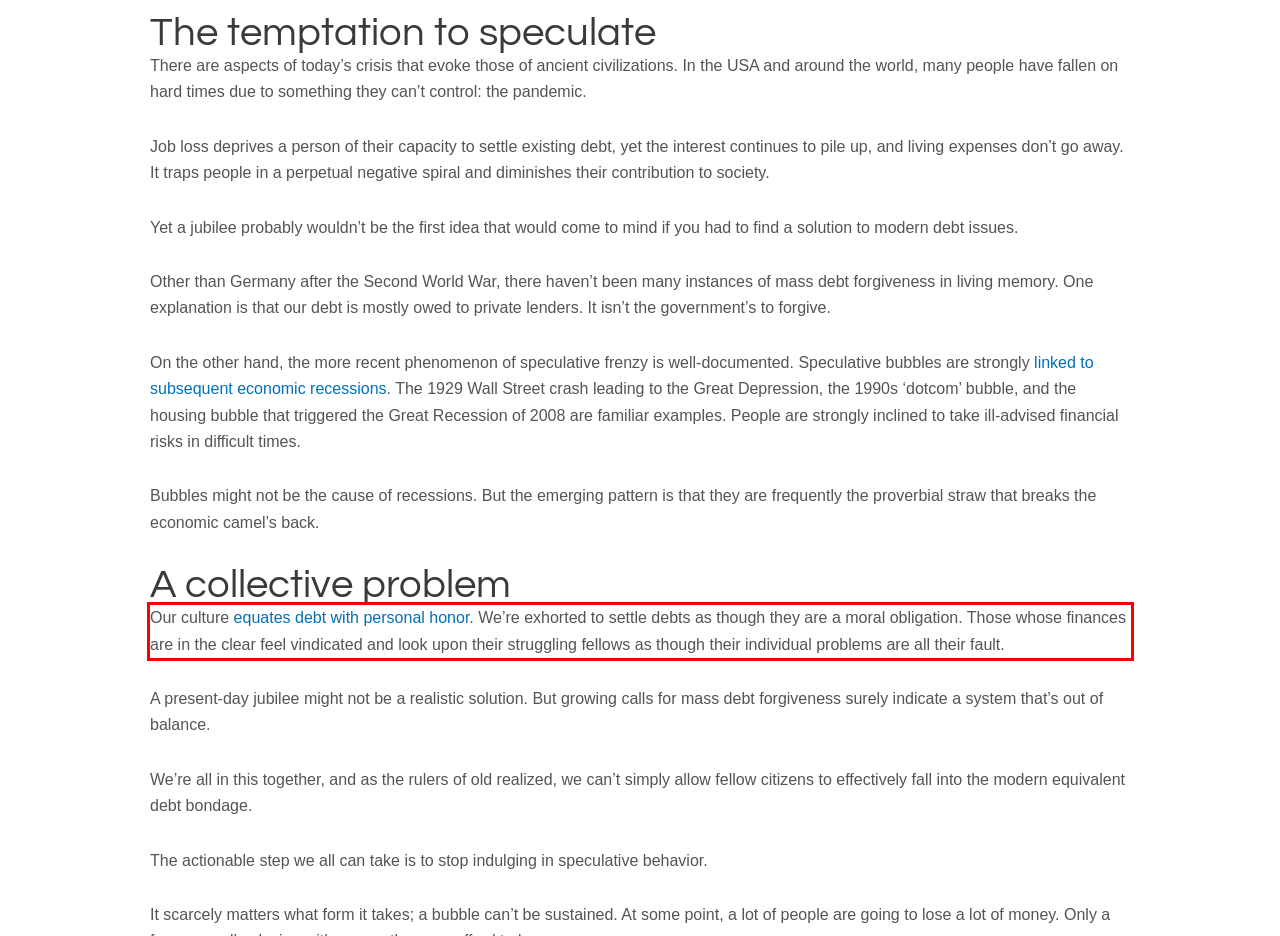You are provided with a screenshot of a webpage containing a red bounding box. Please extract the text enclosed by this red bounding box.

Our culture equates debt with personal honor. We’re exhorted to settle debts as though they are a moral obligation. Those whose finances are in the clear feel vindicated and look upon their struggling fellows as though their individual problems are all their fault.